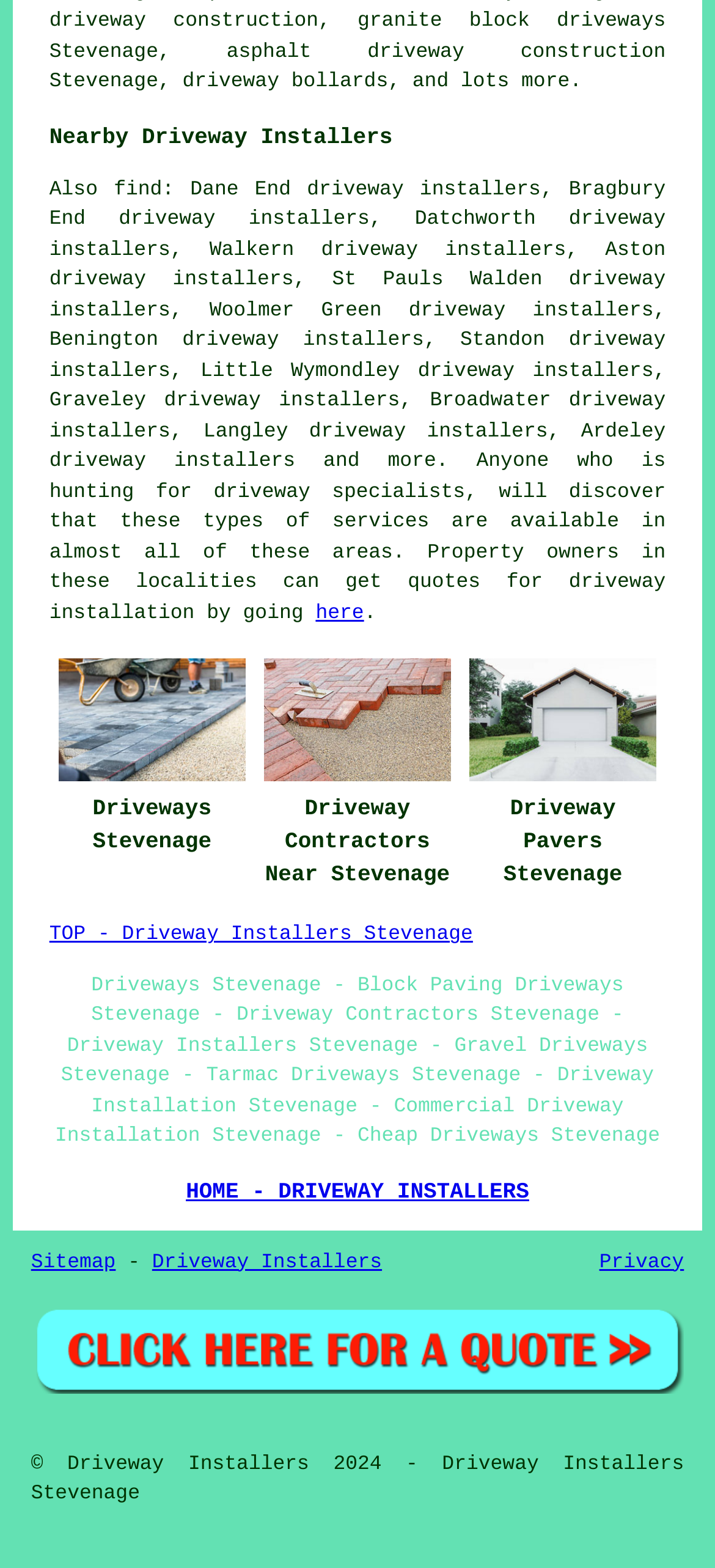Please provide the bounding box coordinates for the element that needs to be clicked to perform the following instruction: "click on 'granite block driveways'". The coordinates should be given as four float numbers between 0 and 1, i.e., [left, top, right, bottom].

[0.5, 0.007, 0.931, 0.021]